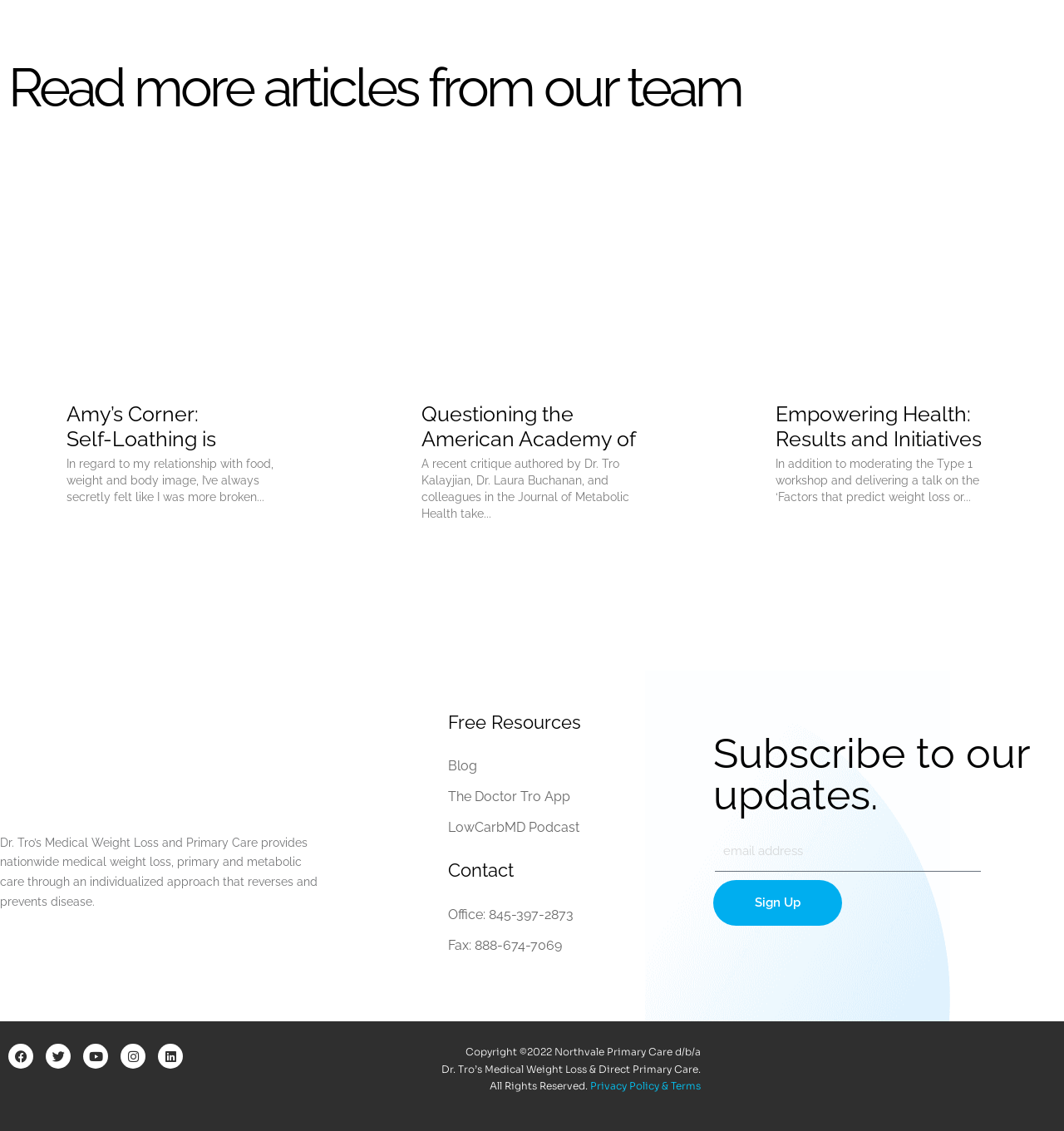Find the bounding box coordinates of the element I should click to carry out the following instruction: "Read more about Amy’s Corner".

[0.062, 0.355, 0.271, 0.399]